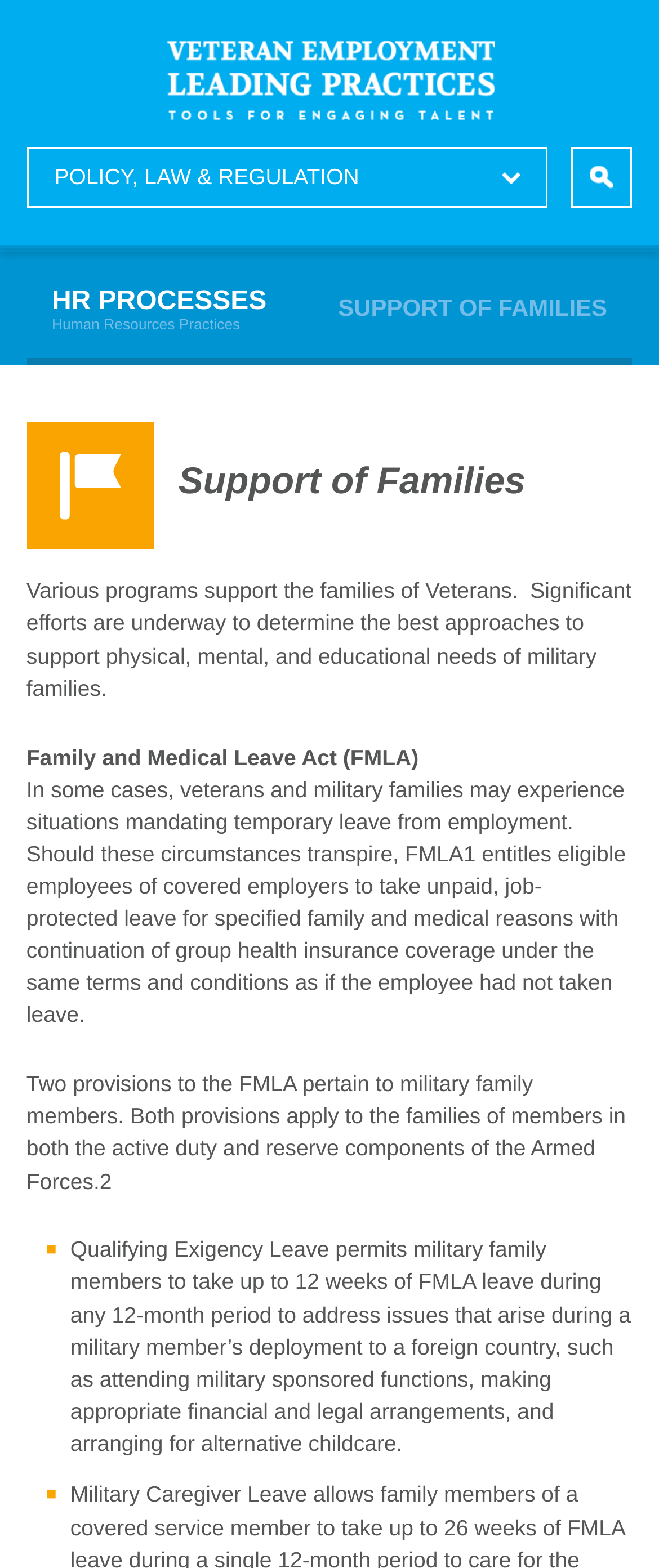What is the maximum duration of Qualifying Exigency Leave?
From the image, provide a succinct answer in one word or a short phrase.

12 weeks